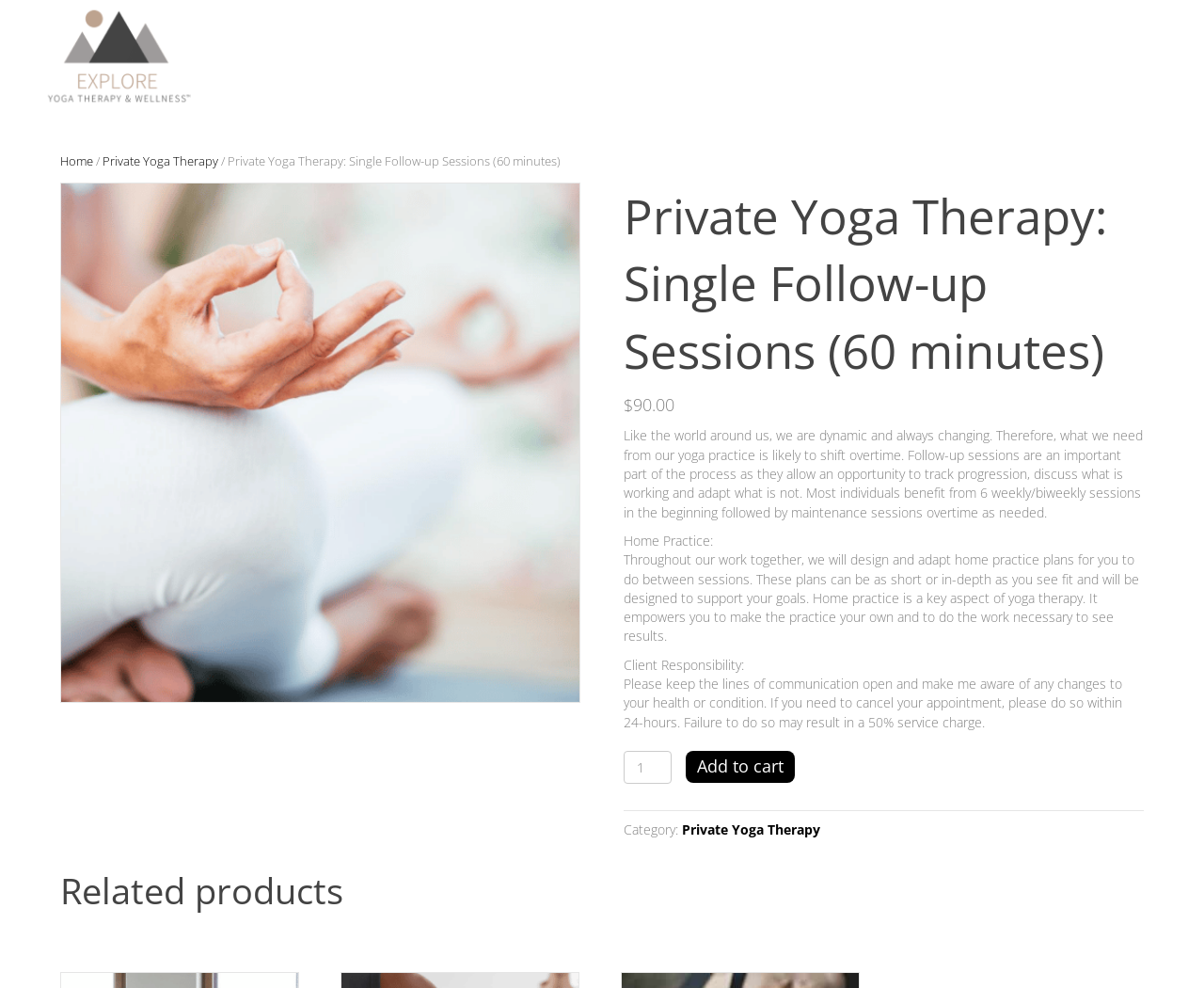Please answer the following question using a single word or phrase: 
What is the minimum quantity of private yoga therapy sessions that can be added to the cart?

1